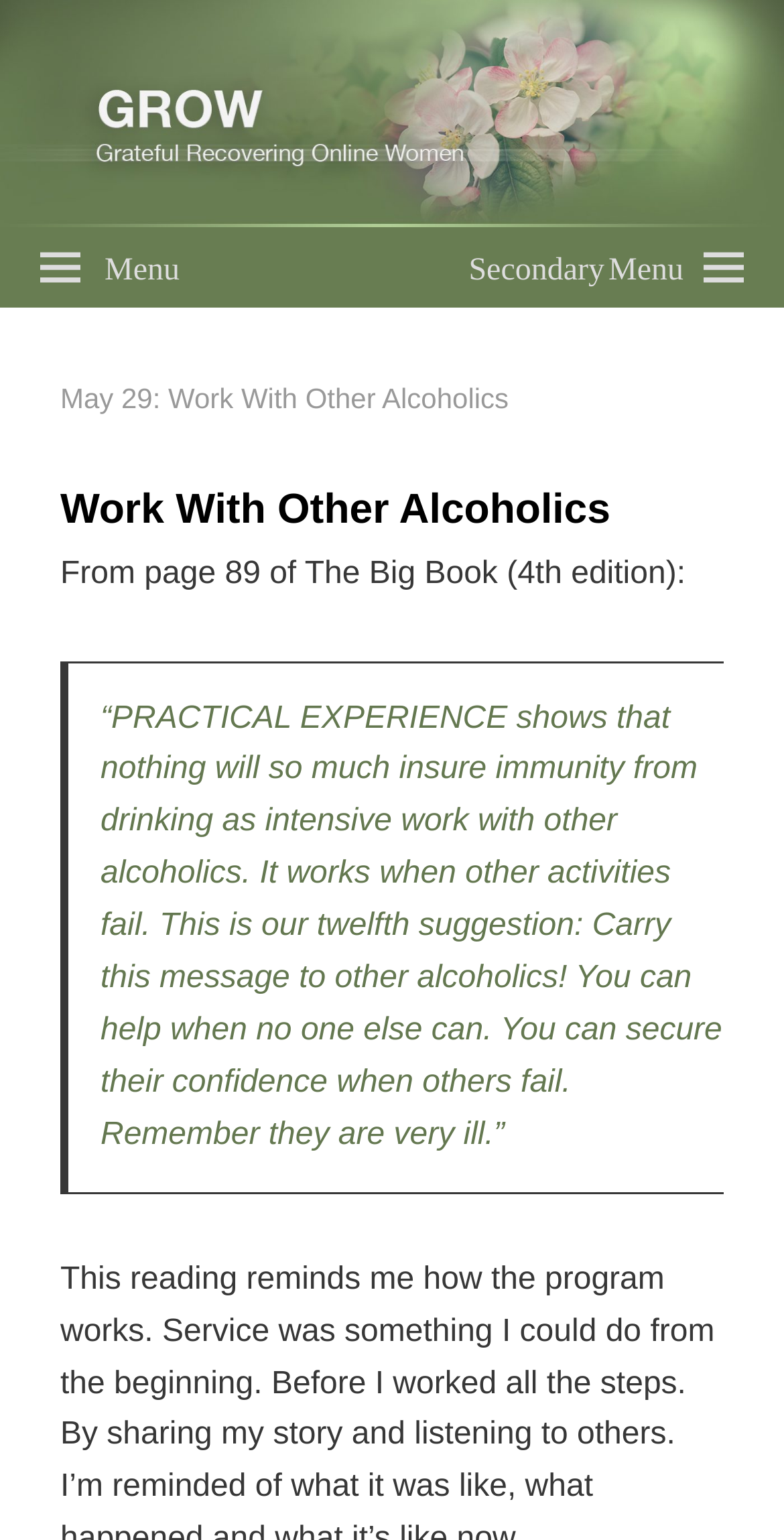What is the source of the quote?
Offer a detailed and exhaustive answer to the question.

The source of the quote can be found in the text 'From page 89 of The Big Book (4th edition):', which suggests that the quote is from page 89 of The Big Book, 4th edition.